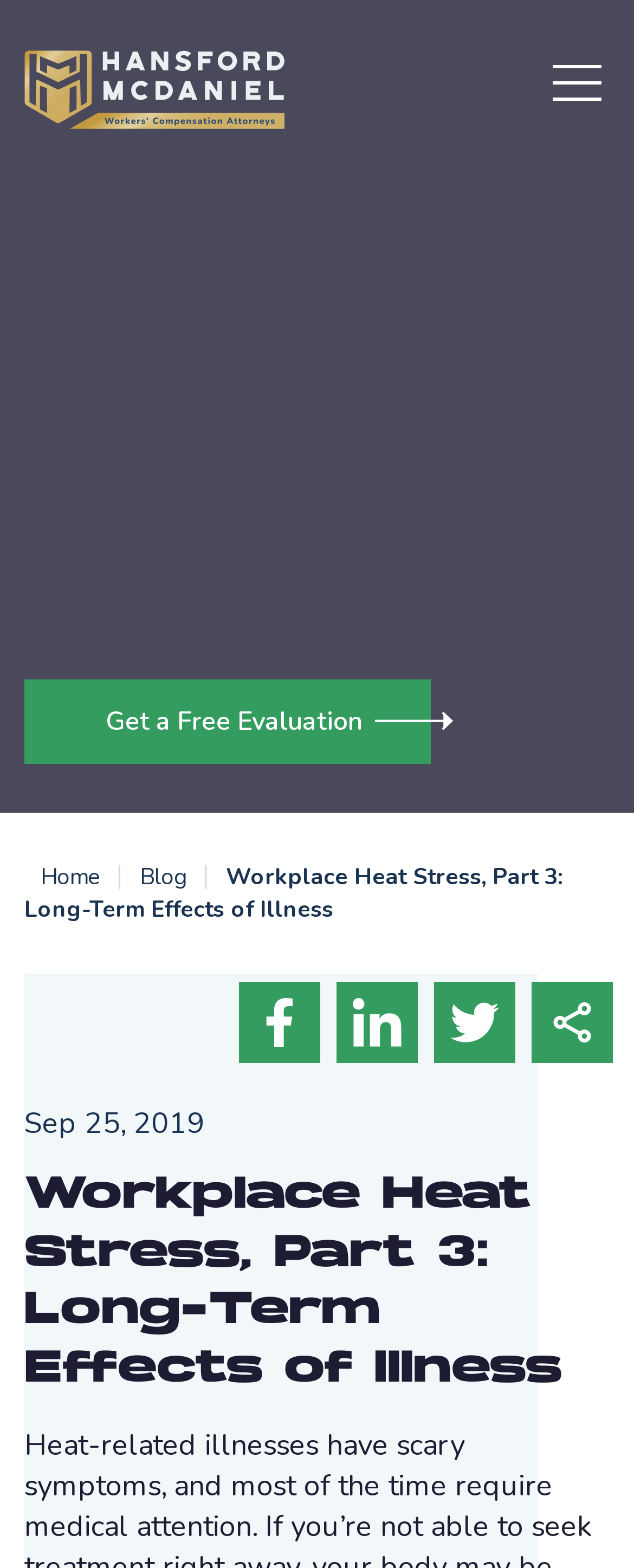Show me the bounding box coordinates of the clickable region to achieve the task as per the instruction: "Toggle navigation".

[0.872, 0.031, 0.949, 0.081]